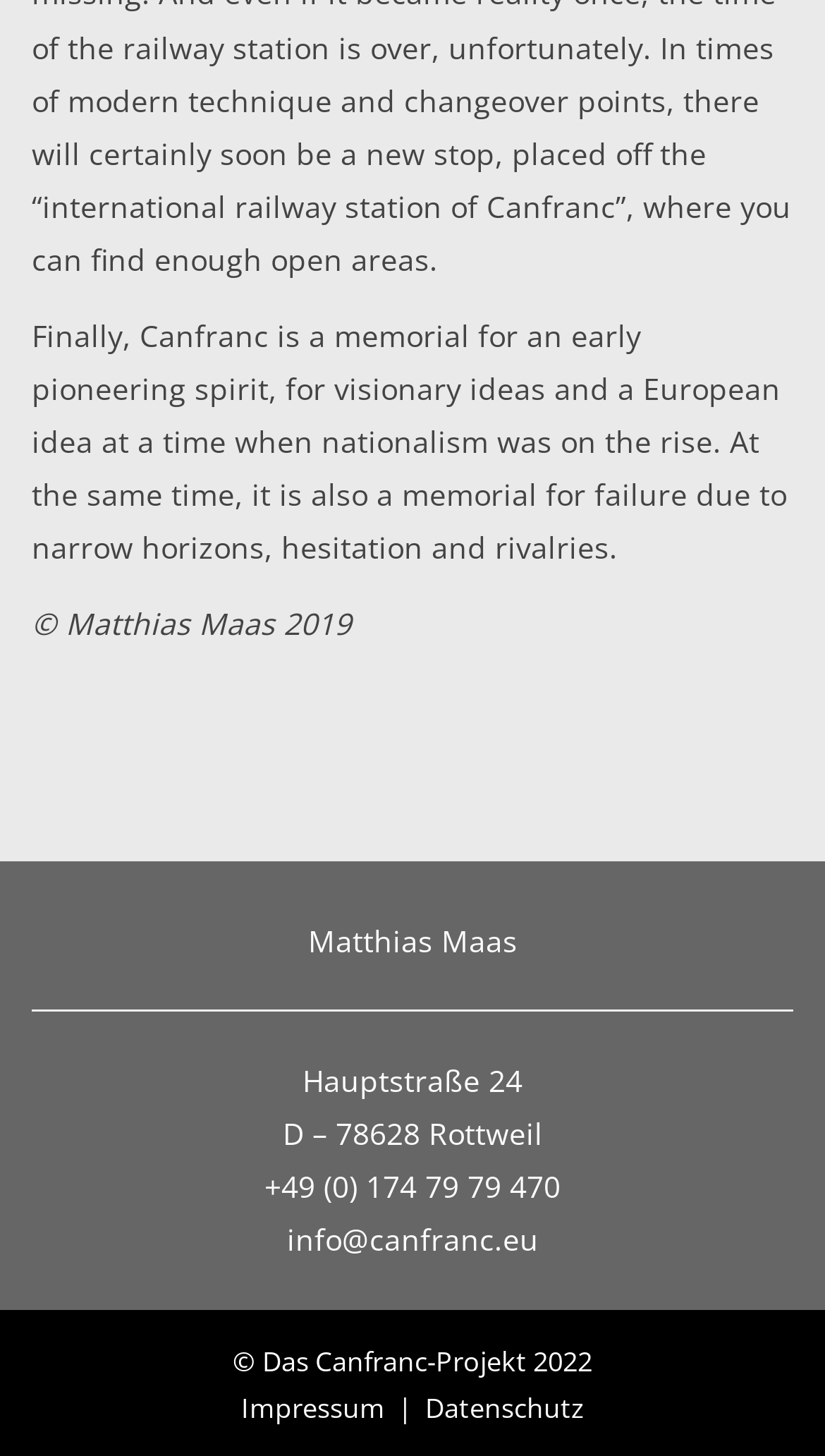Respond to the question below with a concise word or phrase:
What is the email address of Canfranc?

info@canfranc.eu